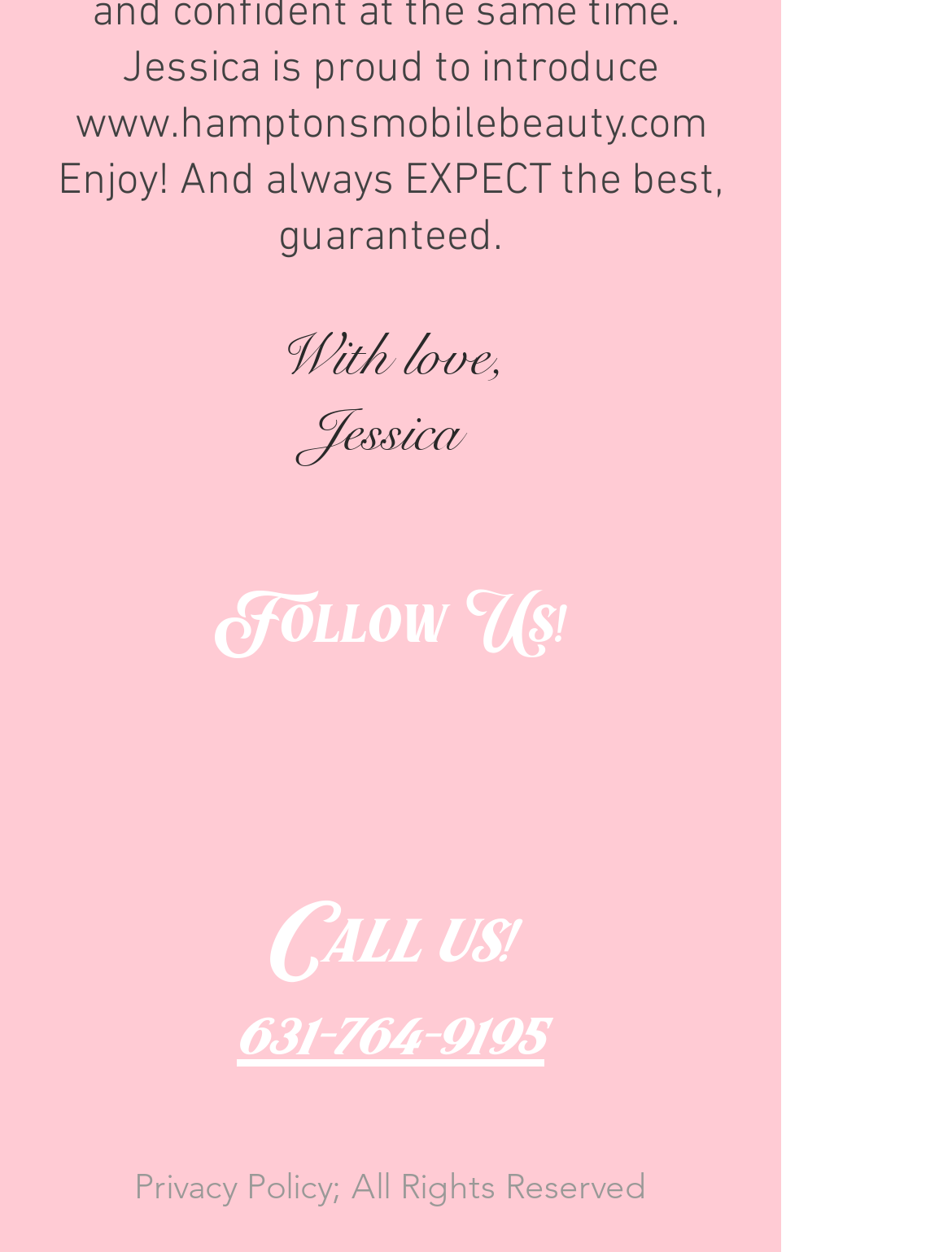Who is introducing Hamptons Mobile Beauty? From the image, respond with a single word or brief phrase.

Jessica